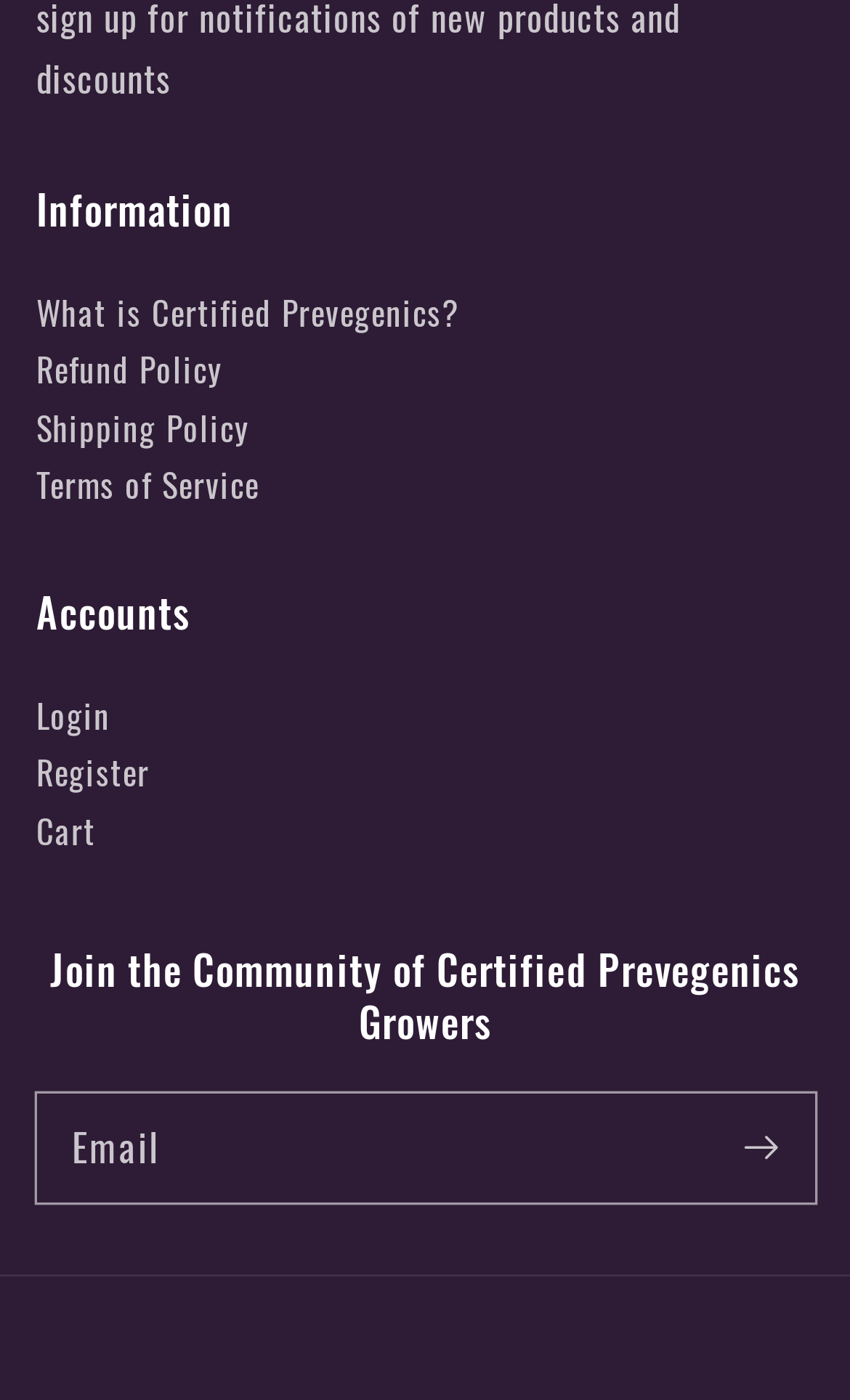Please determine the bounding box coordinates of the clickable area required to carry out the following instruction: "Subscribe to the newsletter". The coordinates must be four float numbers between 0 and 1, represented as [left, top, right, bottom].

[0.834, 0.782, 0.958, 0.857]